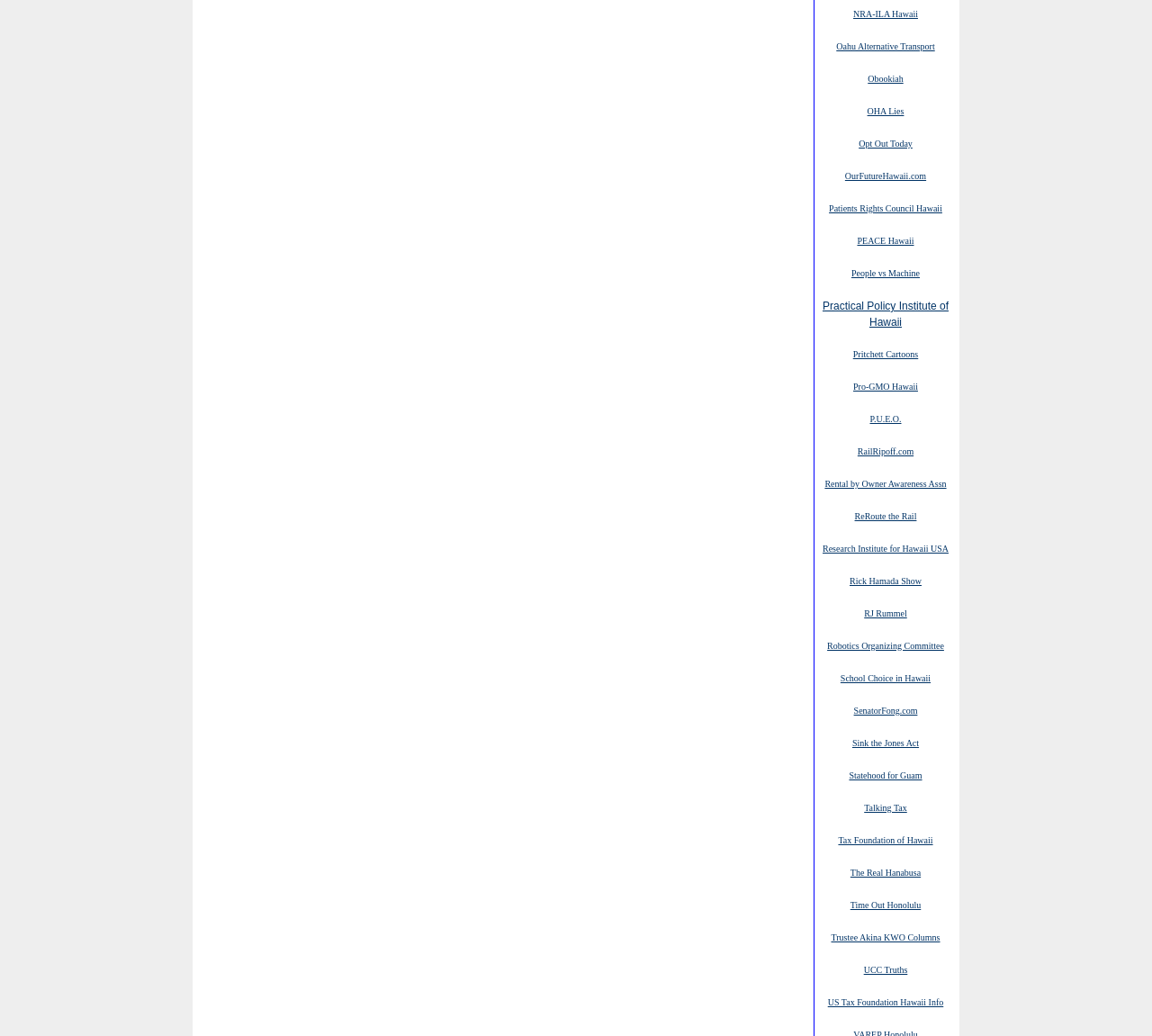Give a short answer to this question using one word or a phrase:
How many links are present on this webpage?

31